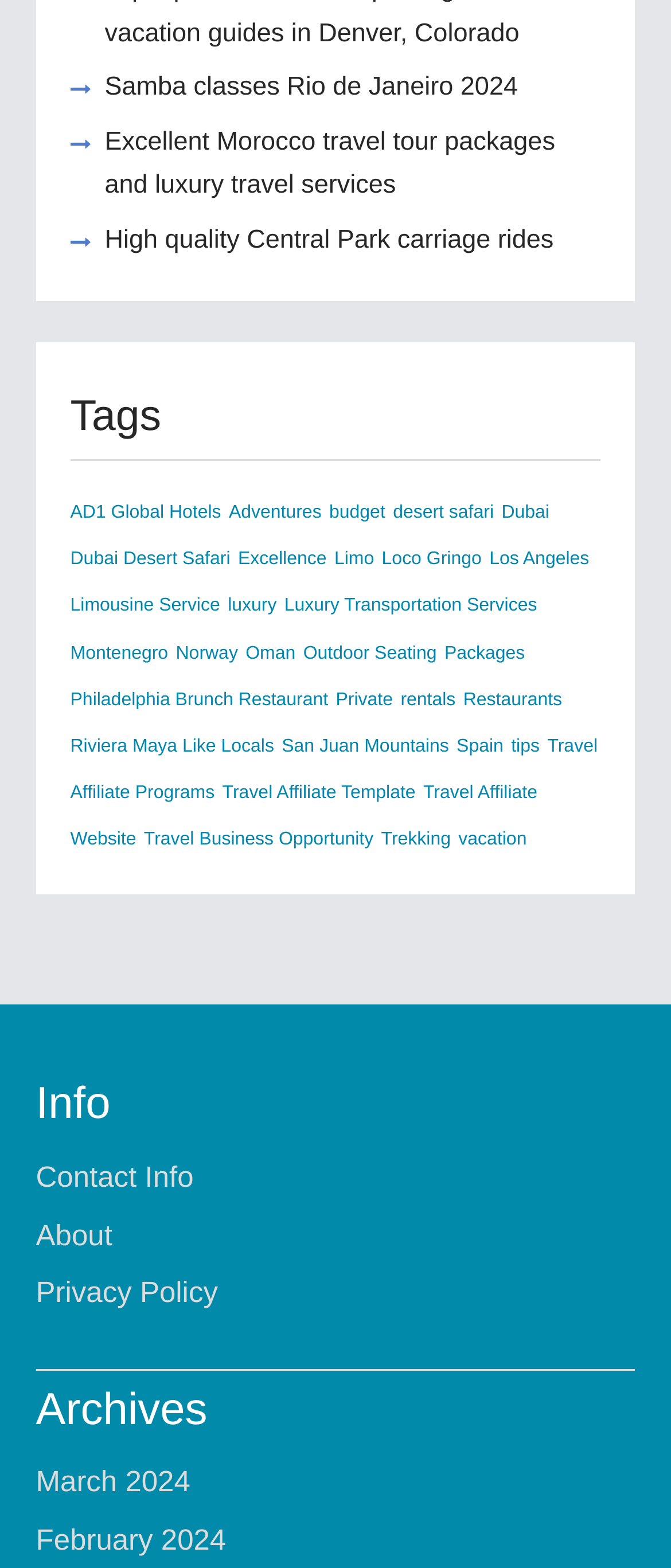How many headings are there on this webpage?
Using the image, answer in one word or phrase.

3